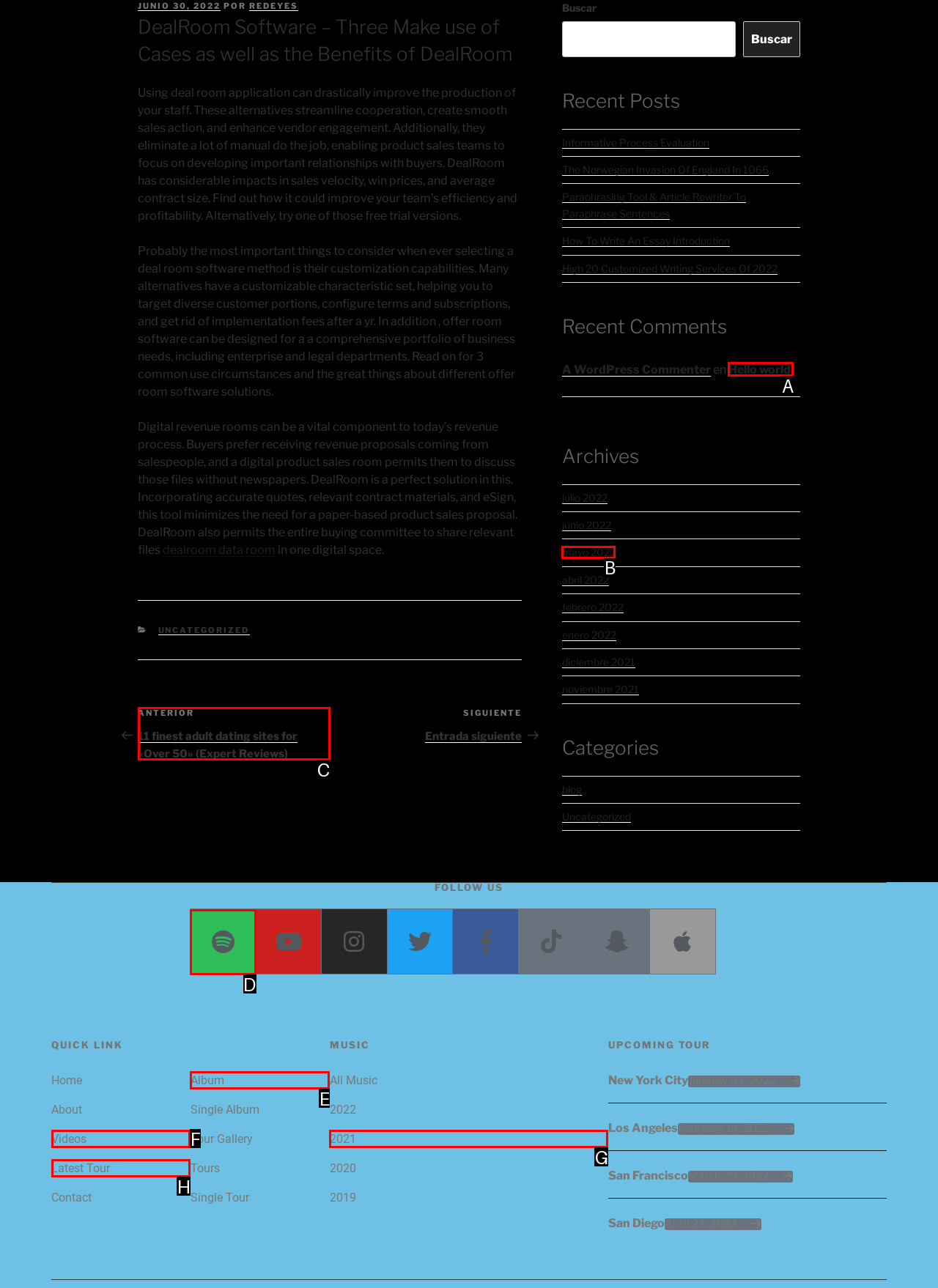Tell me which one HTML element I should click to complete the following task: Follow on Spotify
Answer with the option's letter from the given choices directly.

D